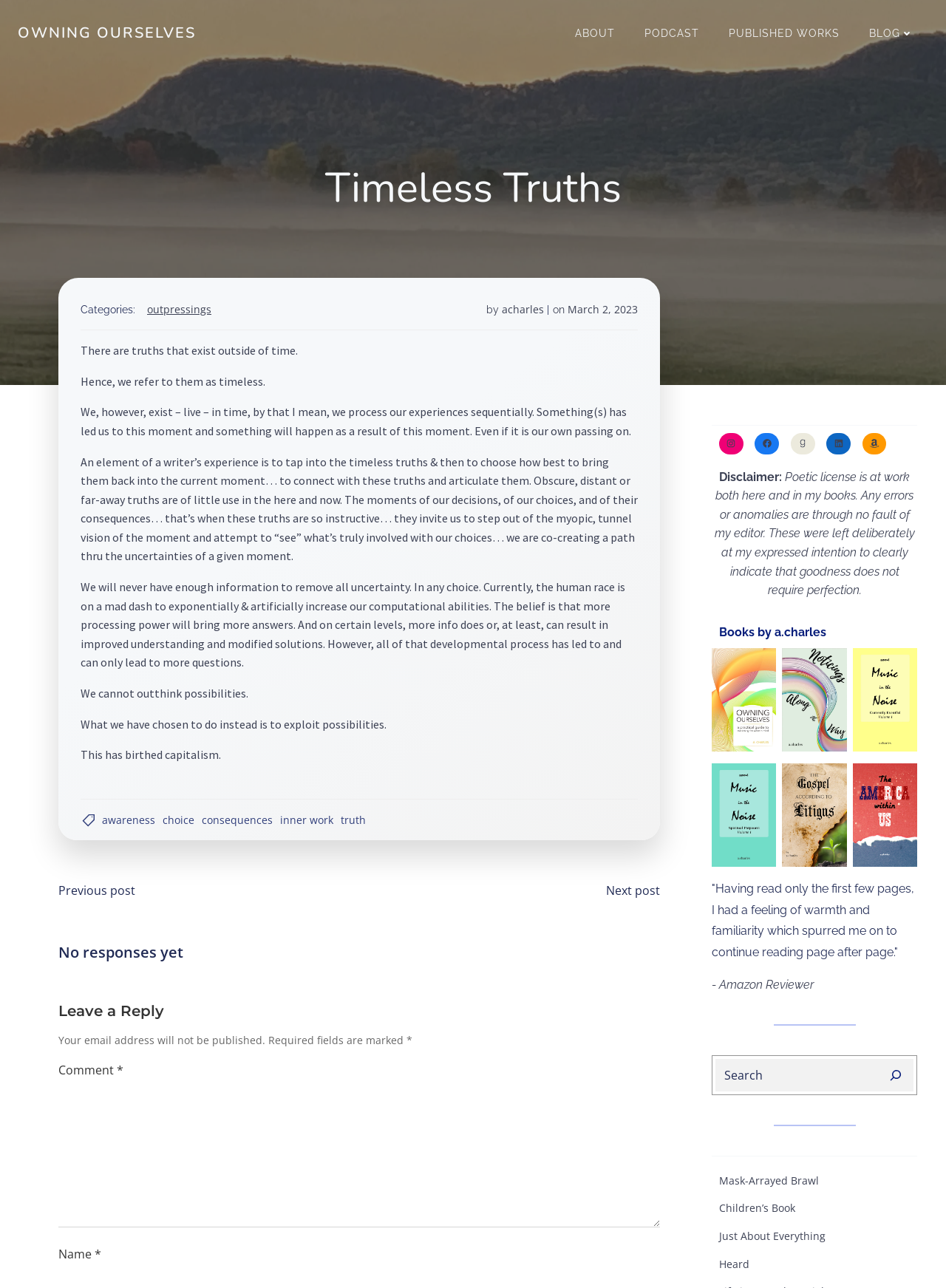Could you locate the bounding box coordinates for the section that should be clicked to accomplish this task: "Search for something in the search box".

[0.756, 0.822, 0.928, 0.847]